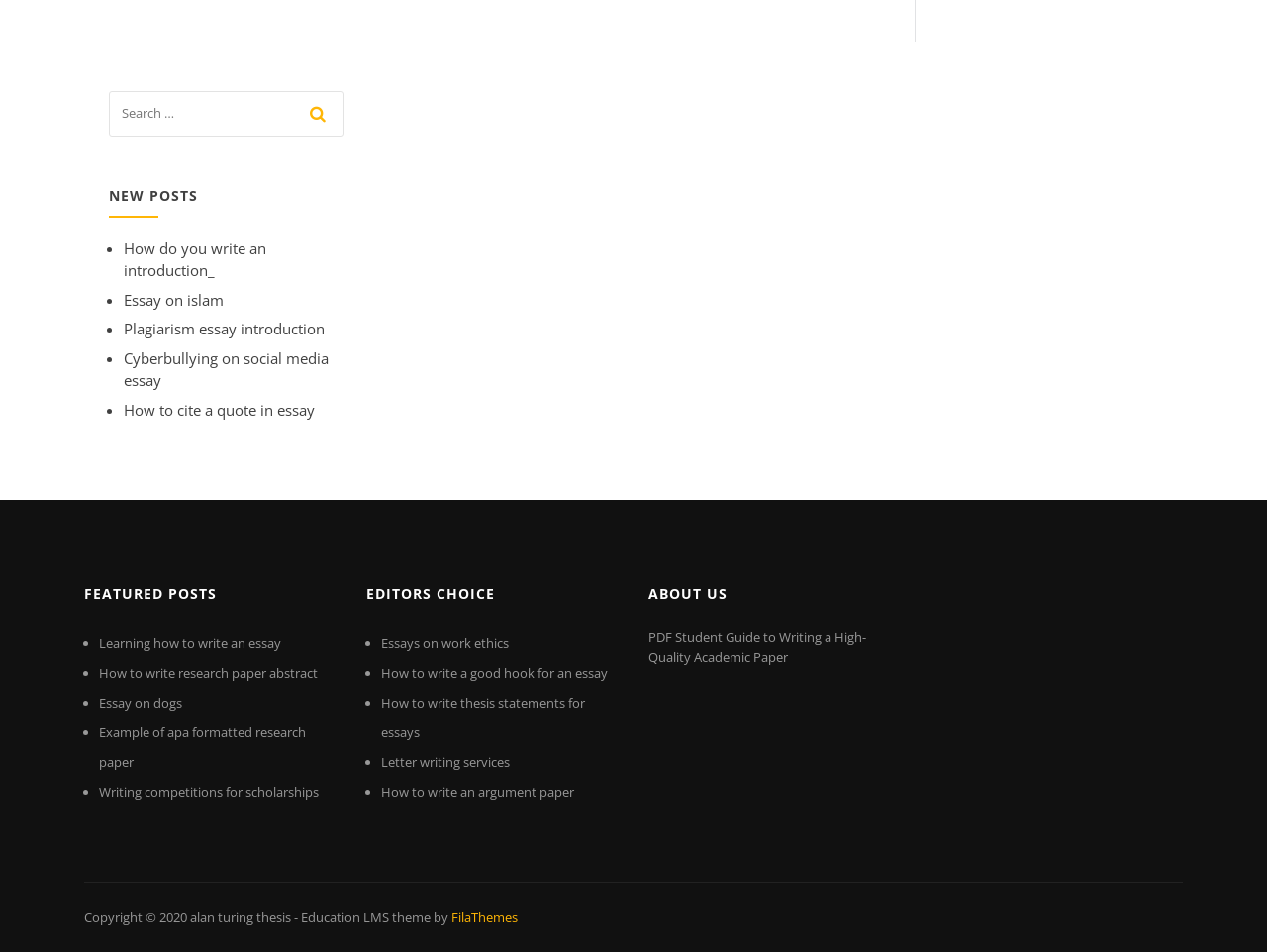Based on the element description "name="s" placeholder="Search …"", predict the bounding box coordinates of the UI element.

[0.086, 0.096, 0.271, 0.143]